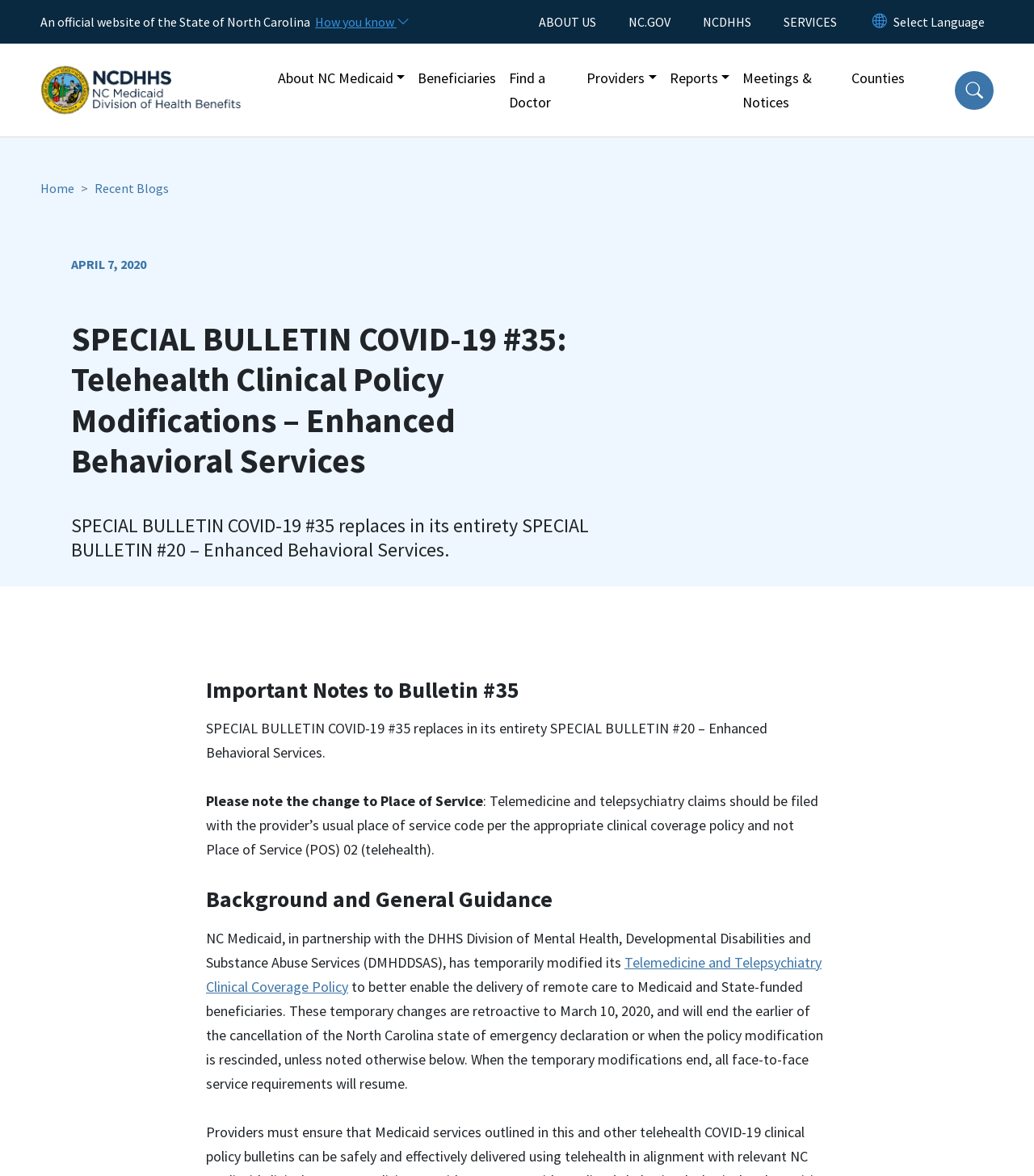Please locate the clickable area by providing the bounding box coordinates to follow this instruction: "Read the 'Telemedicine and Telepsychiatry Clinical Coverage Policy'".

[0.199, 0.81, 0.795, 0.847]